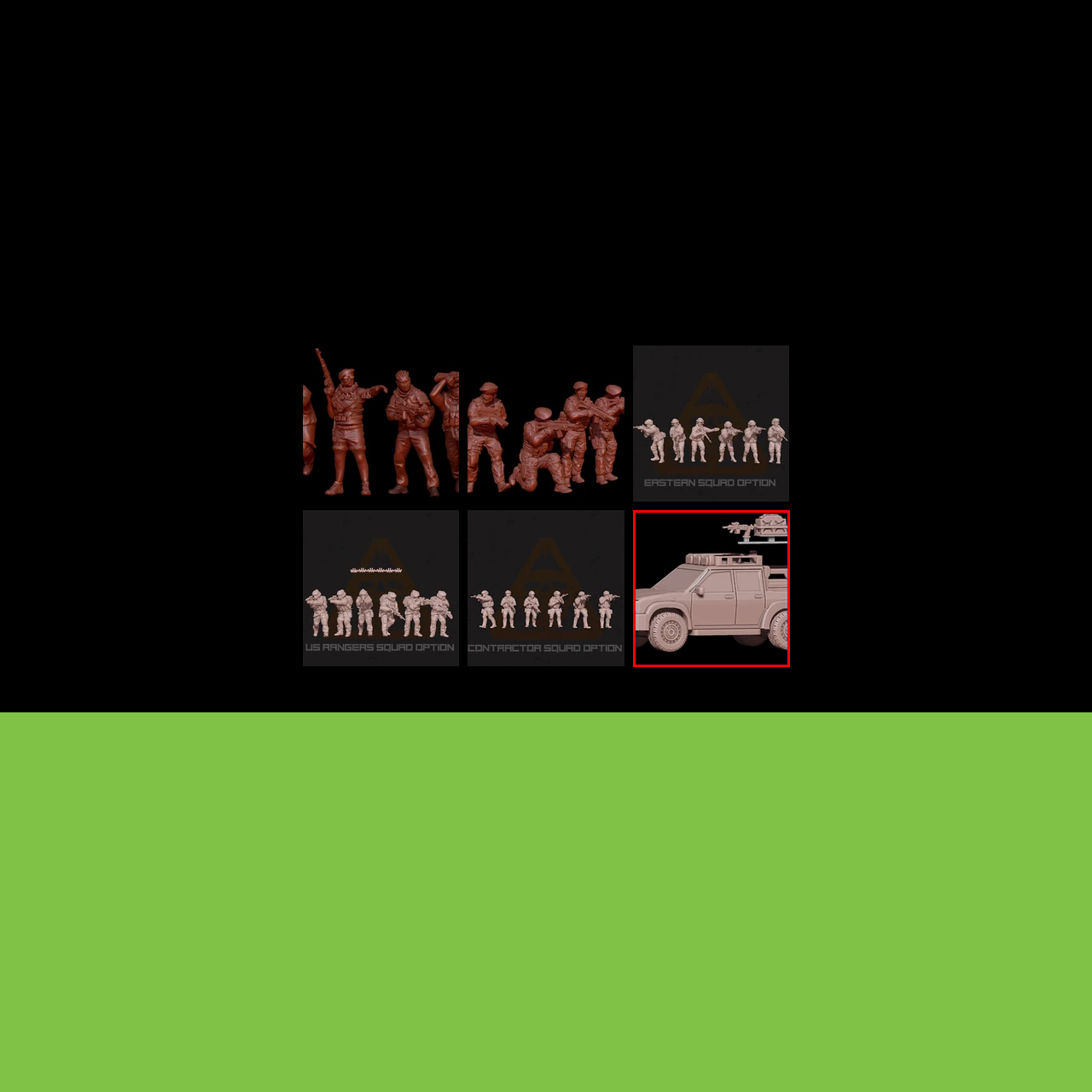Provide a thorough description of the scene captured within the red rectangle.

This image showcases a detailed 3D model of an off-road vehicle, prominently displayed in a neutral color. The vehicle features rugged tires designed for terrain versatility and an elevated body to enhance off-road capabilities. Its roof is equipped with a storage rack, indicating it is designed for adventure or tactical scenarios. Above the vehicle, there is a mounted weapon system, suggesting a military or defense-related theme. The background is plain, which helps to focus attention on the intricate details of the model, including the textures and proportions, making it suitable for use in design presentations or concept visualizations.